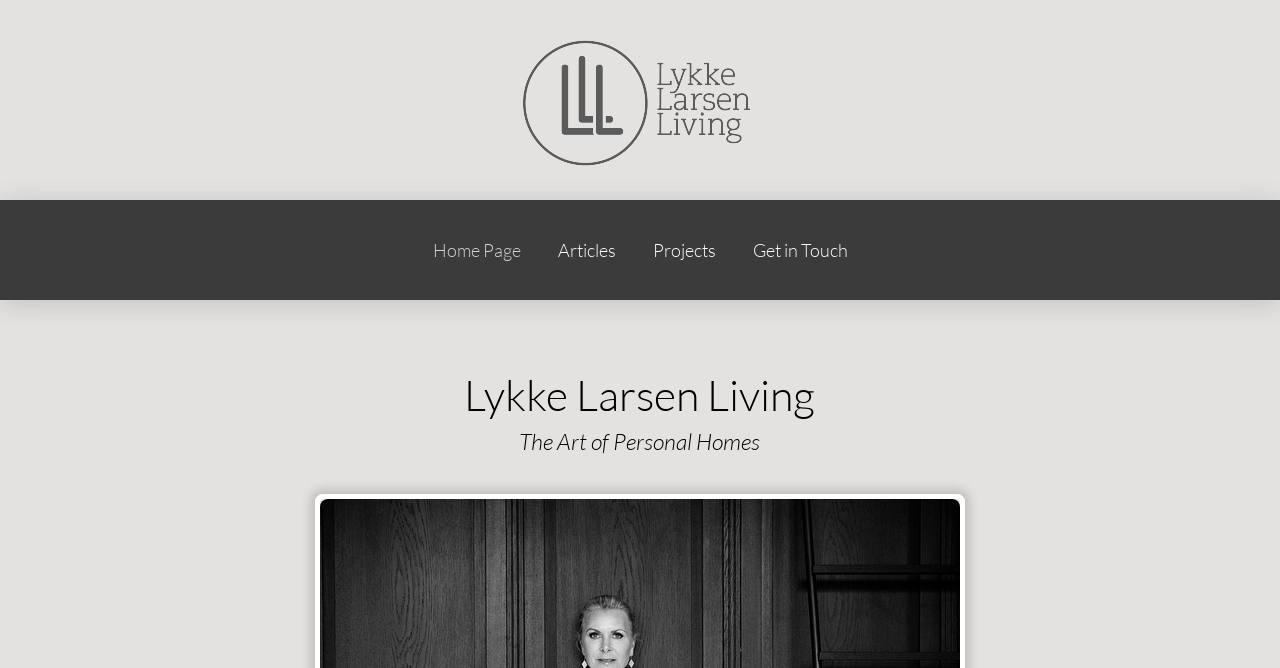Give a short answer to this question using one word or a phrase:
What type of image is displayed at the top of the page?

Image